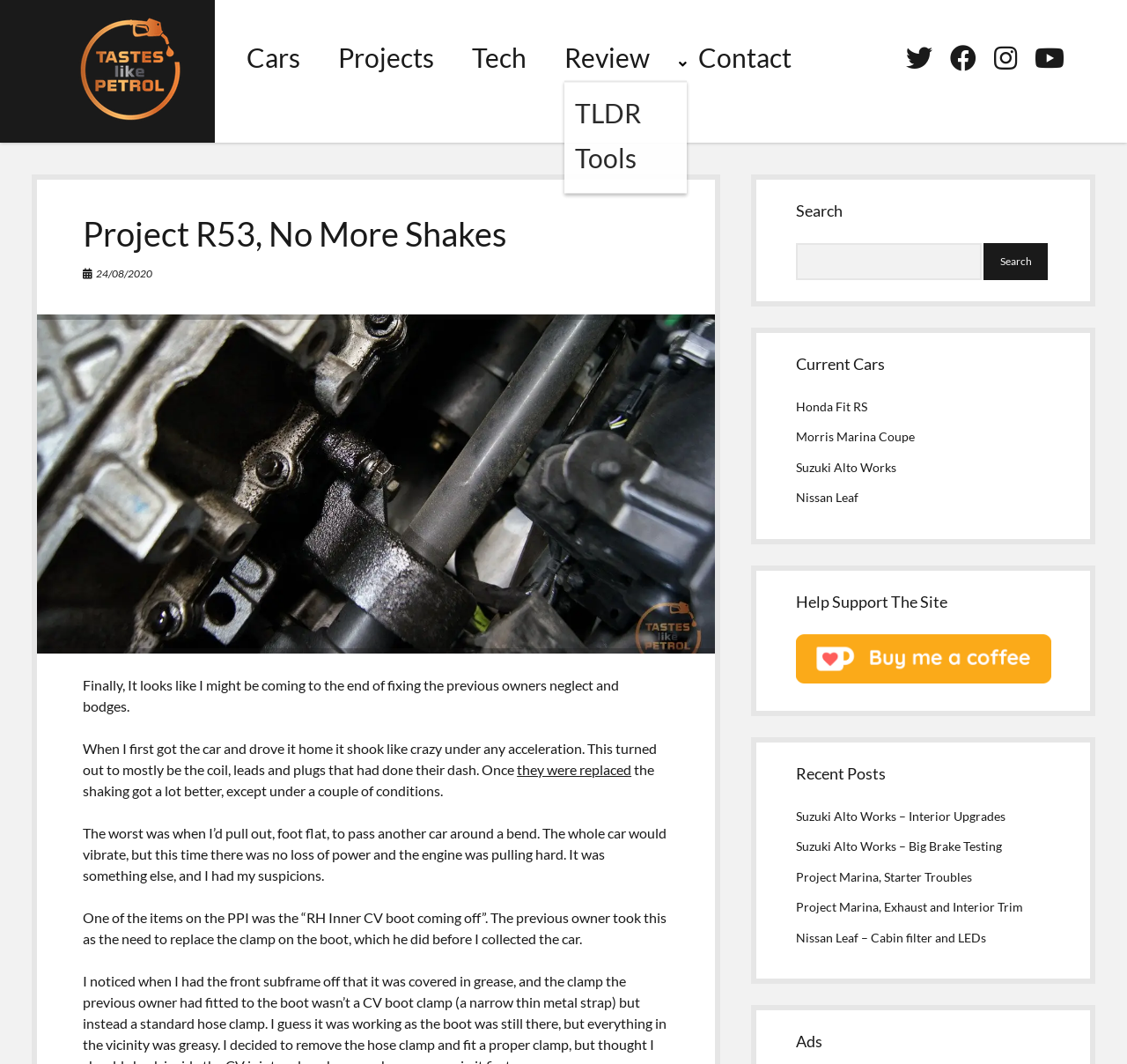Return the bounding box coordinates of the UI element that corresponds to this description: "24/08/2020". The coordinates must be given as four float numbers in the range of 0 and 1, [left, top, right, bottom].

[0.085, 0.251, 0.135, 0.263]